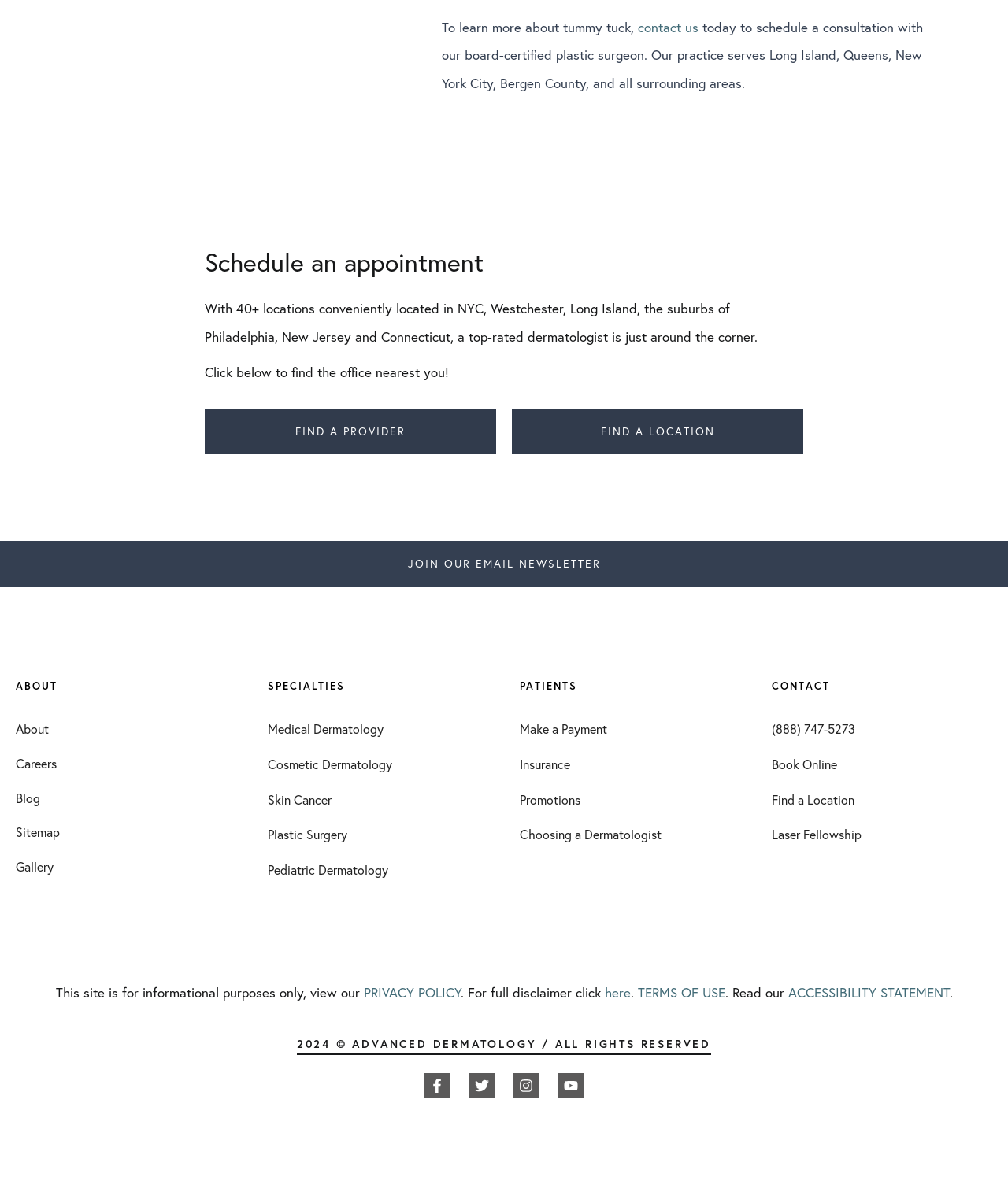Kindly respond to the following question with a single word or a brief phrase: 
How many locations does the practice have?

40+